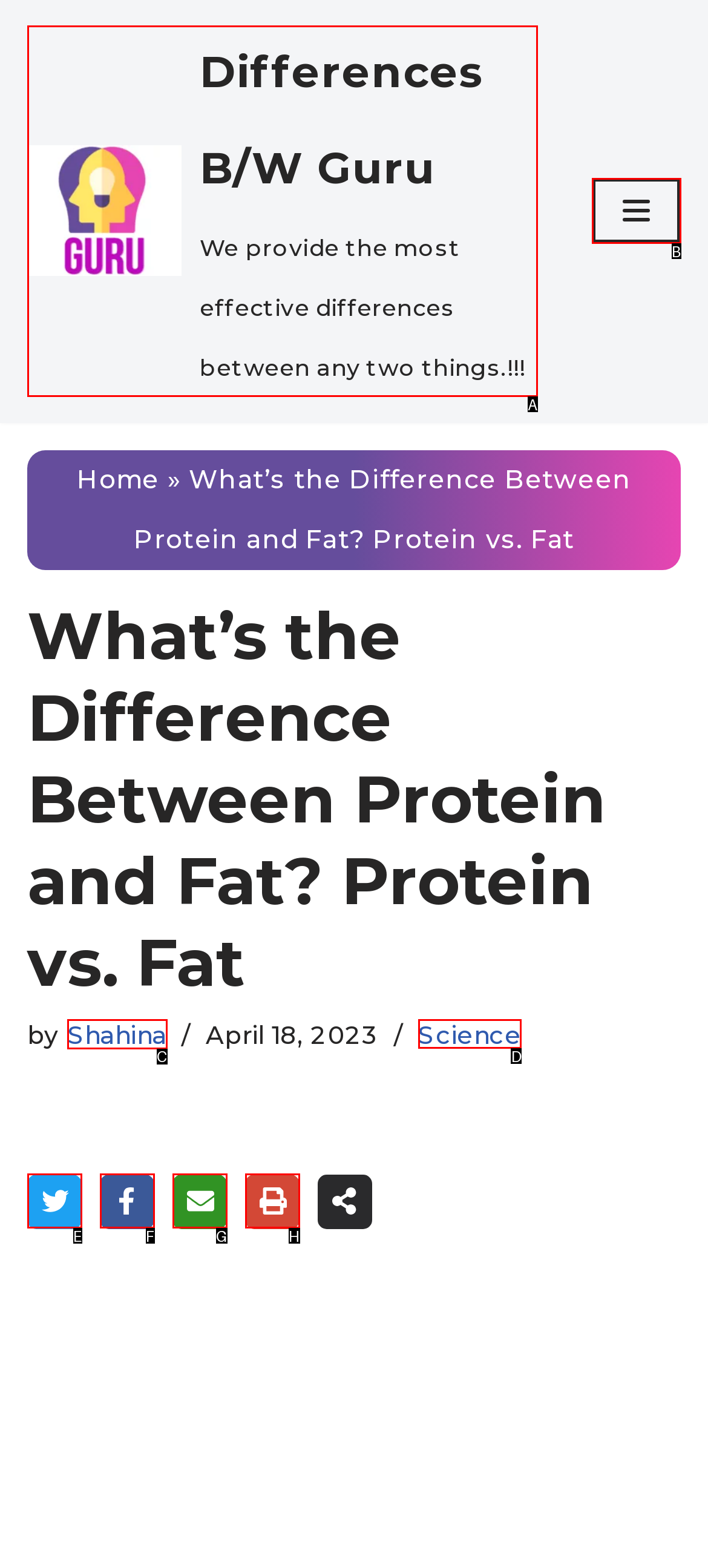Identify the correct UI element to click to follow this instruction: Read the article by Shahina
Respond with the letter of the appropriate choice from the displayed options.

C